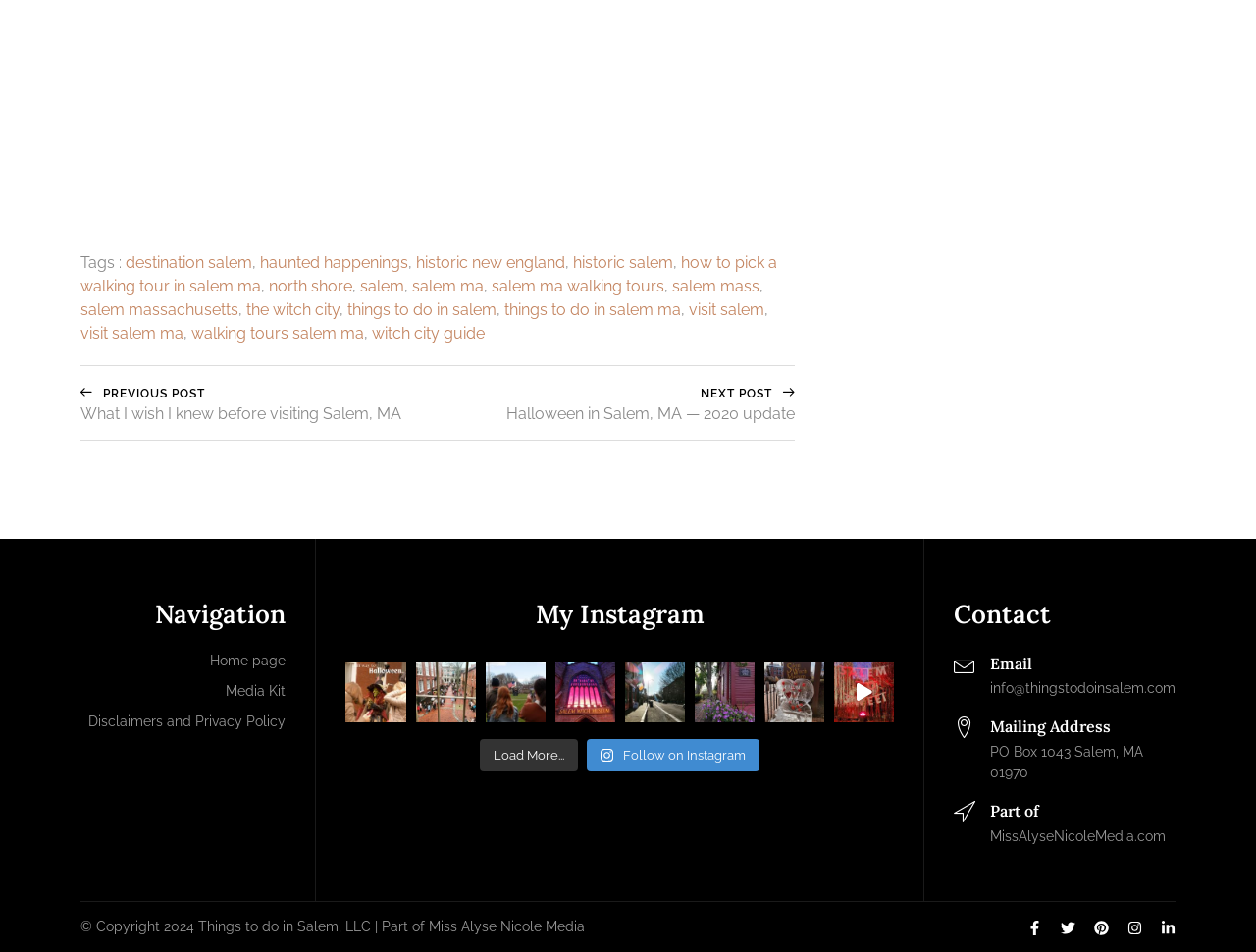Give a one-word or short-phrase answer to the following question: 
What is the name of the digital guide mentioned on the website?

Salem's Other Seasons